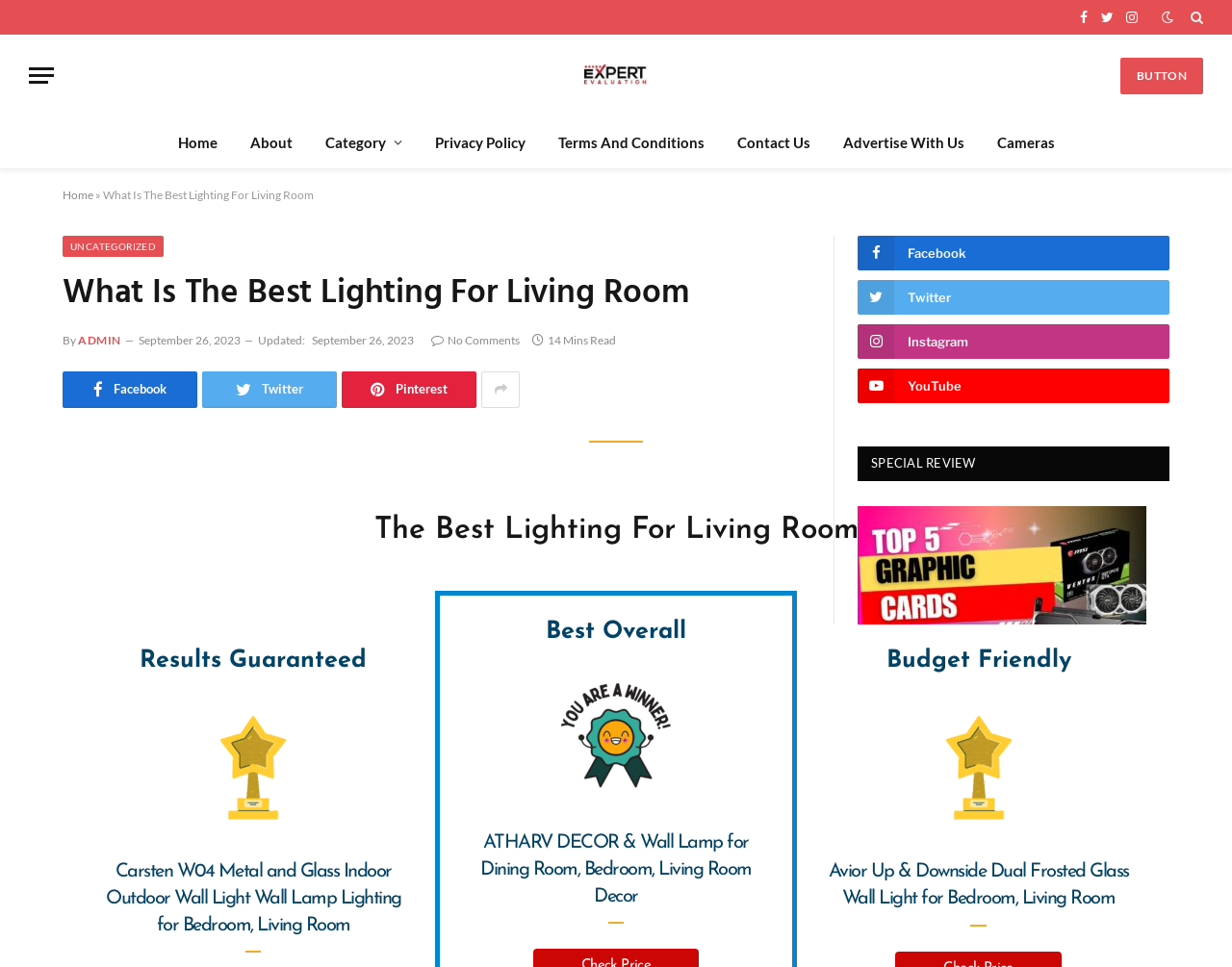Provide the bounding box coordinates for the area that should be clicked to complete the instruction: "Click on the Menu button".

[0.023, 0.056, 0.044, 0.1]